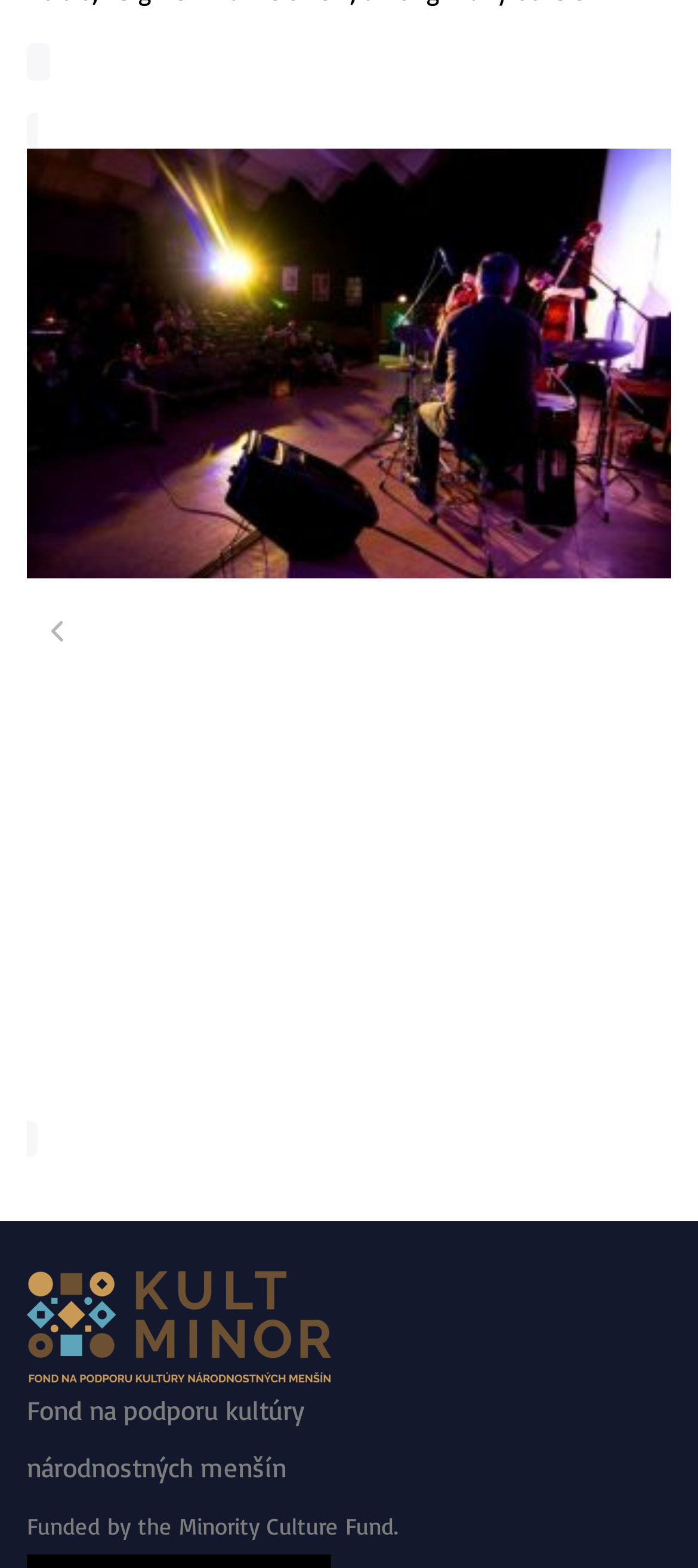How many sections are below the top links?
Give a one-word or short phrase answer based on the image.

2